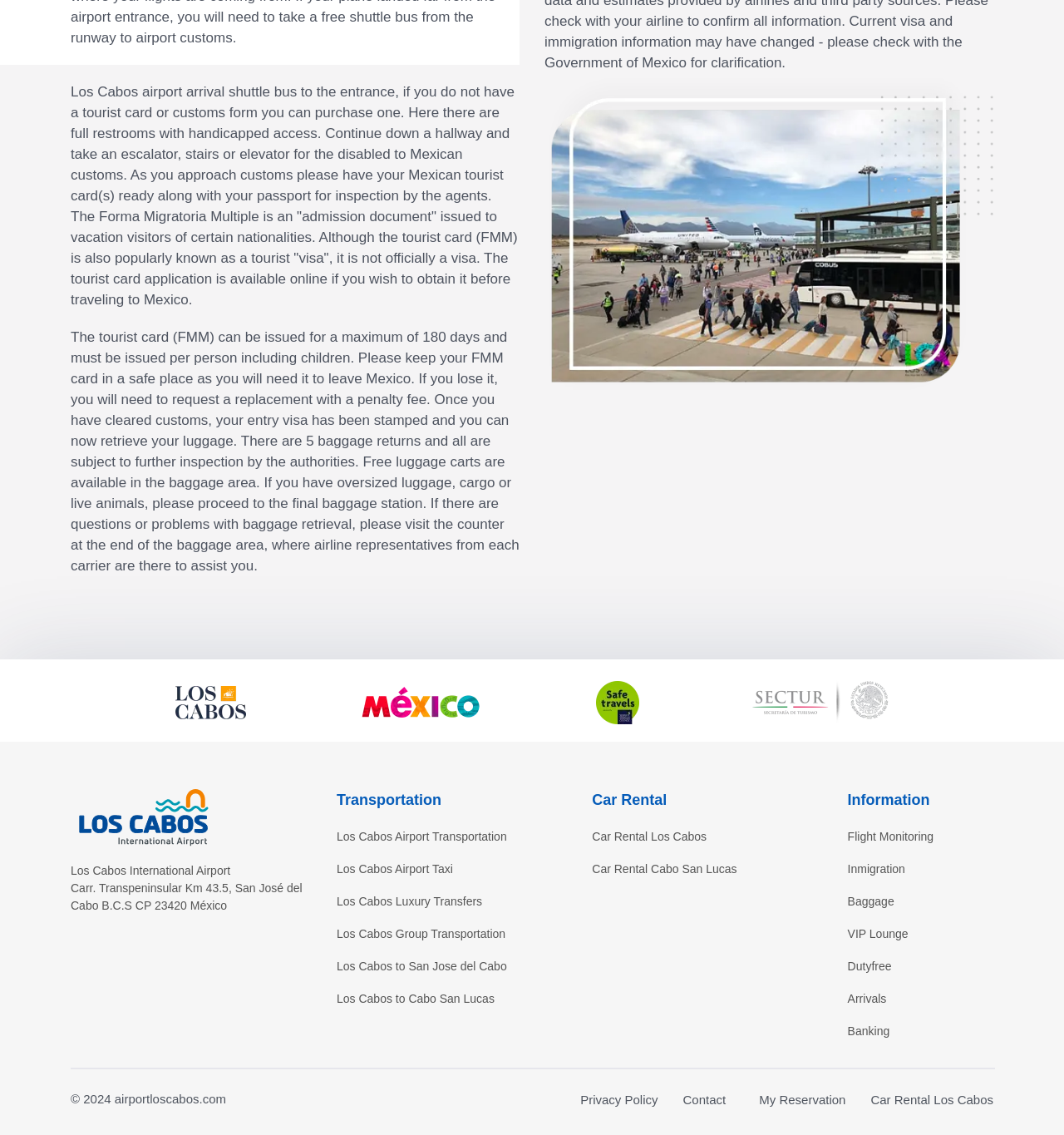Refer to the image and provide an in-depth answer to the question:
What is the penalty for losing a tourist card?

The text states, 'If you lose it, you will need to request a replacement with a penalty fee.' This implies that the penalty for losing a tourist card is a penalty fee.